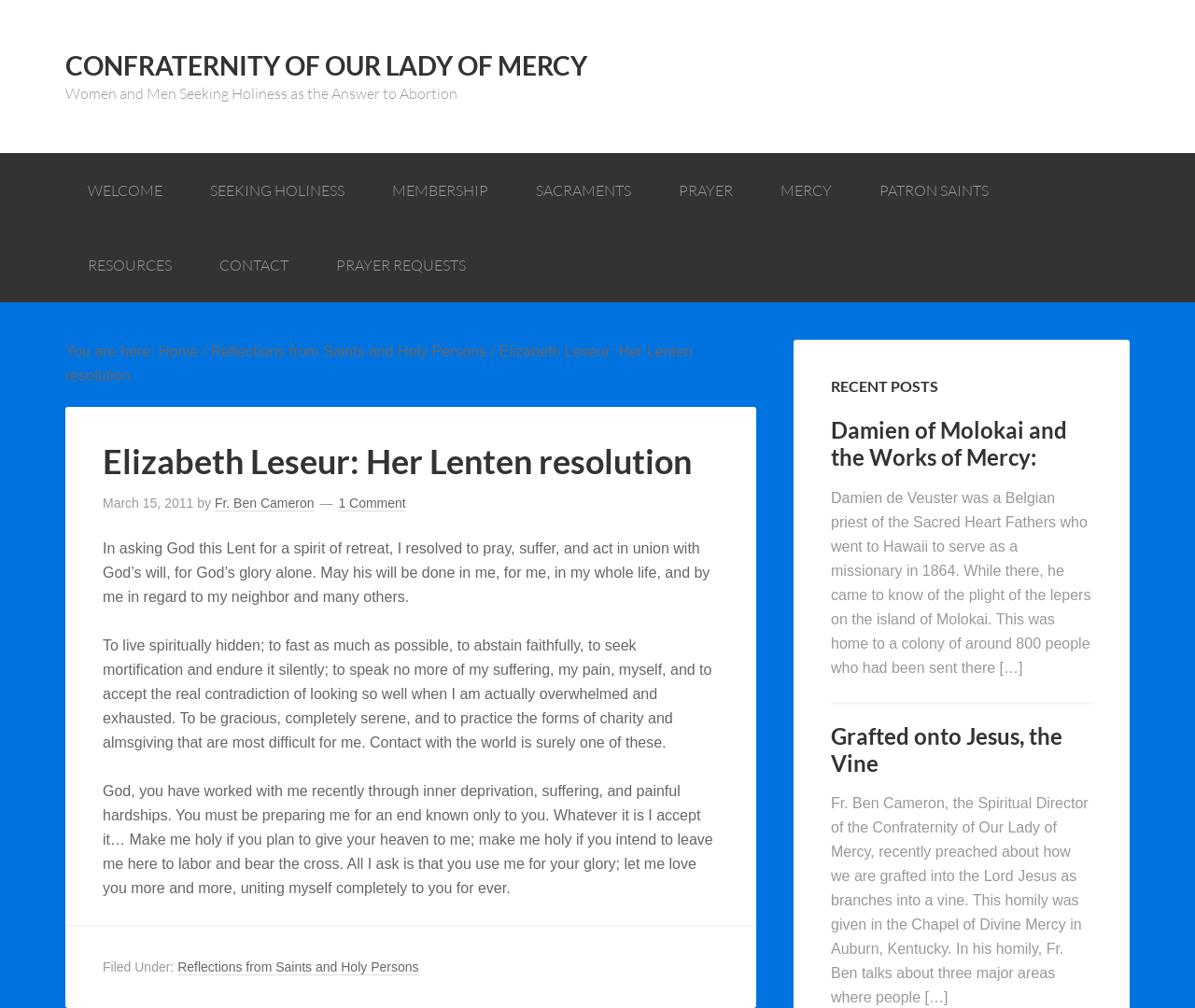Please find the bounding box coordinates of the element that must be clicked to perform the given instruction: "Explore the 'REFLECTIONS FROM SAINTS AND HOLY PERSONS' category". The coordinates should be four float numbers from 0 to 1, i.e., [left, top, right, bottom].

[0.177, 0.341, 0.407, 0.356]